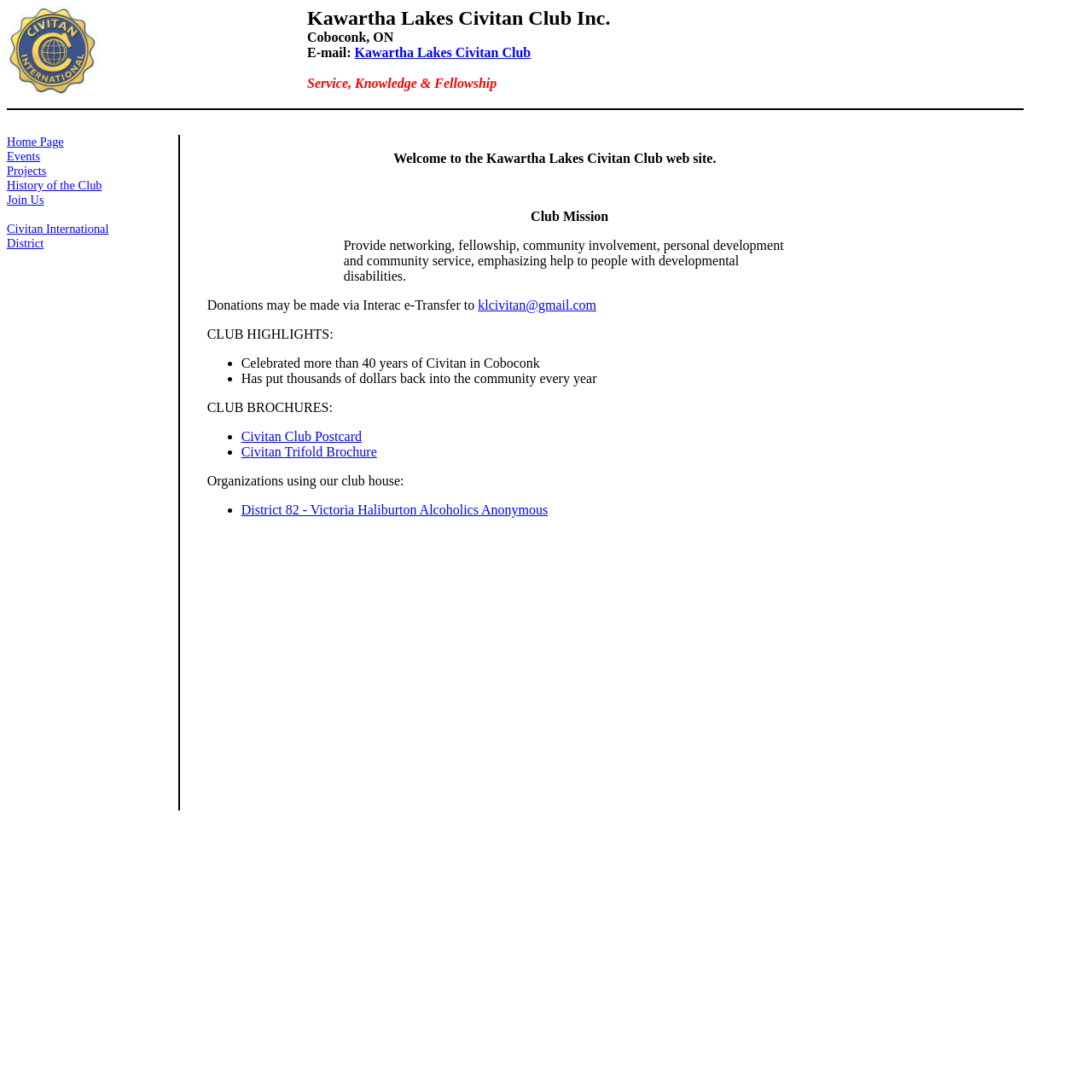Locate the bounding box coordinates of the element's region that should be clicked to carry out the following instruction: "Visit the 'Events' page". The coordinates need to be four float numbers between 0 and 1, i.e., [left, top, right, bottom].

[0.006, 0.137, 0.037, 0.149]